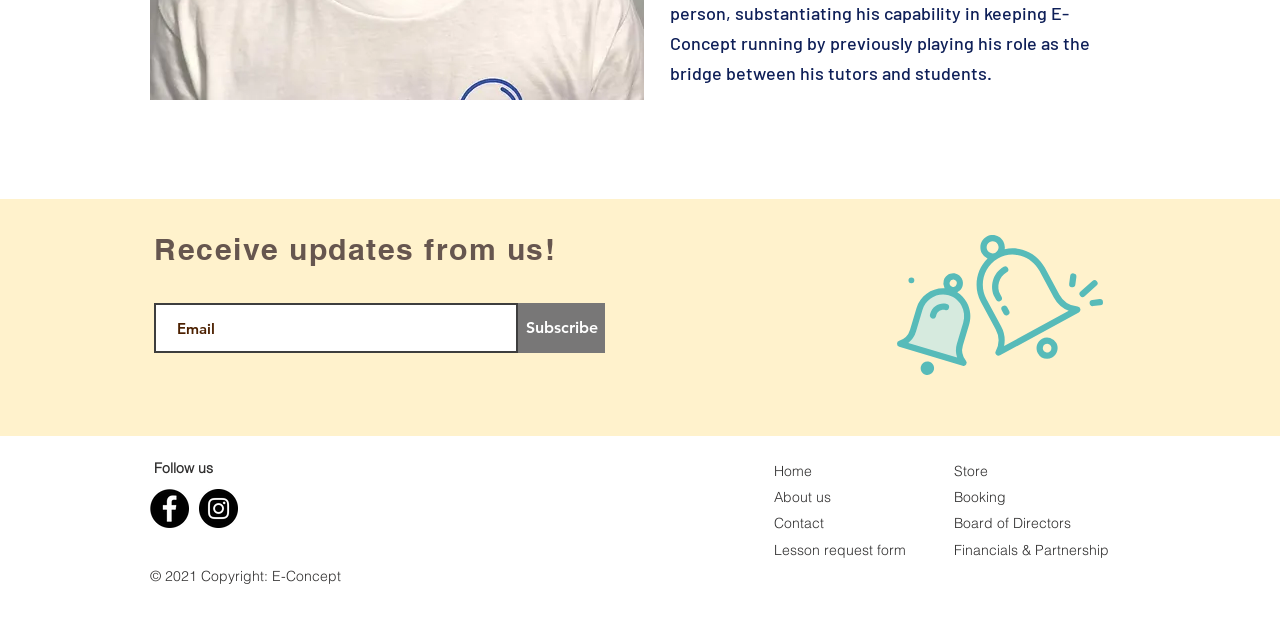Using the provided description About us, find the bounding box coordinates for the UI element. Provide the coordinates in (top-left x, top-left y, bottom-right x, bottom-right y) format, ensuring all values are between 0 and 1.

[0.605, 0.767, 0.652, 0.789]